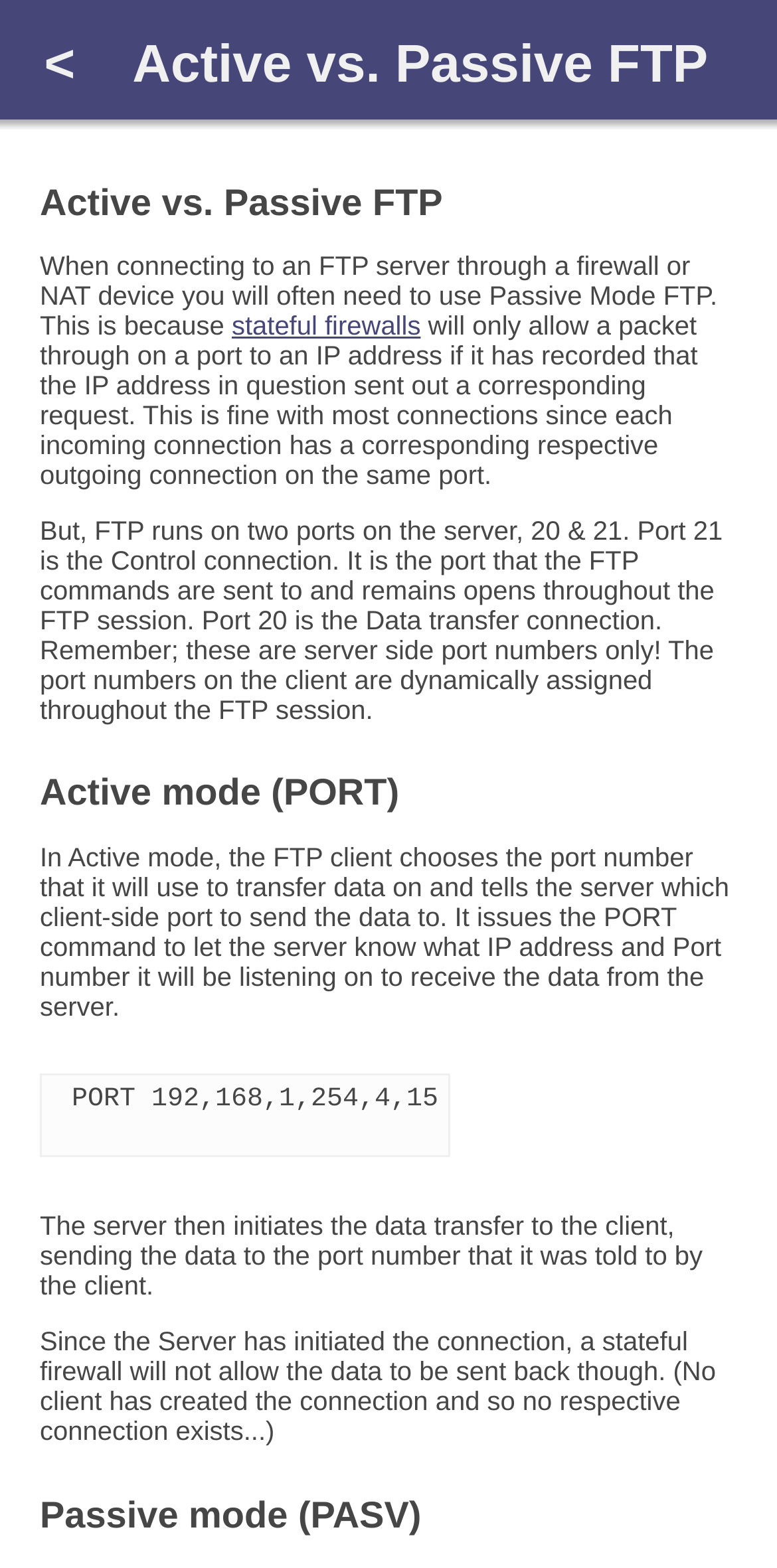Find and extract the text of the primary heading on the webpage.

Active vs. Passive FTP